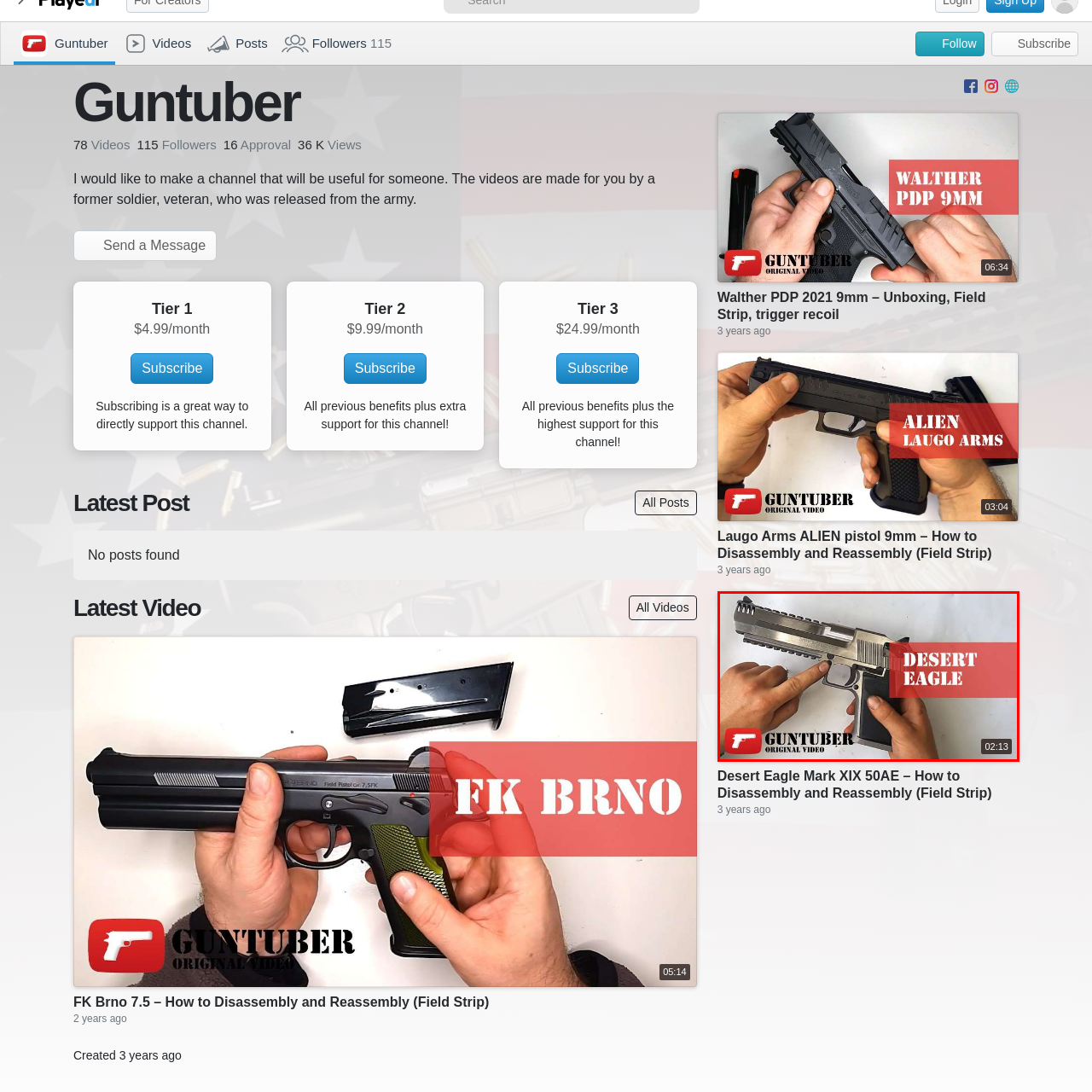View the portion of the image within the red bounding box and answer this question using a single word or phrase:
What is the duration of the video?

2 minutes 13 seconds